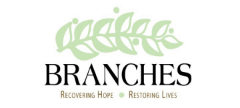Provide a rich and detailed narrative of the image.

The image features the logo of "Branches," an organization dedicated to supporting individuals and families through challenging times. The design incorporates elegant green leaves, symbolizing growth and renewal. Beneath the name "Branches," the tagline "Recovering Hope • Restoring Lives" emphasizes the organization's mission to provide hope and guidance to those in need, highlighting a commitment to fostering resilience and rebuilding futures. This visual representation conveys a sense of nurturing and support, reflecting the organization's holistic approach to wellness and recovery.